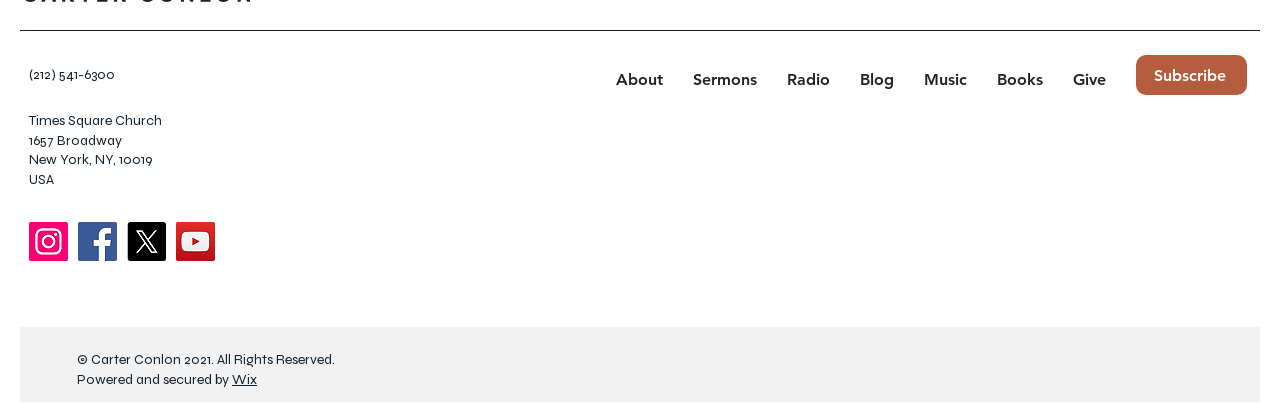Please provide a comprehensive response to the question based on the details in the image: What is the phone number of Times Square Church?

The phone number can be found at the top of the webpage, in the first StaticText element, which contains the text '(212) 541-6300'.